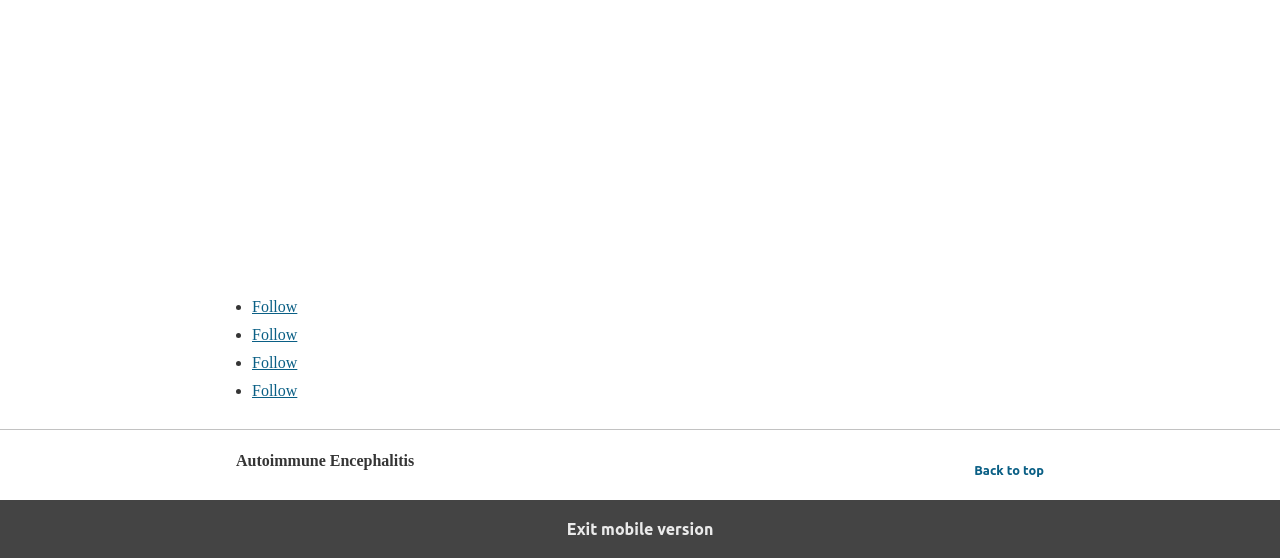What is the topic of the webpage? Look at the image and give a one-word or short phrase answer.

Autoimmune Encephalitis